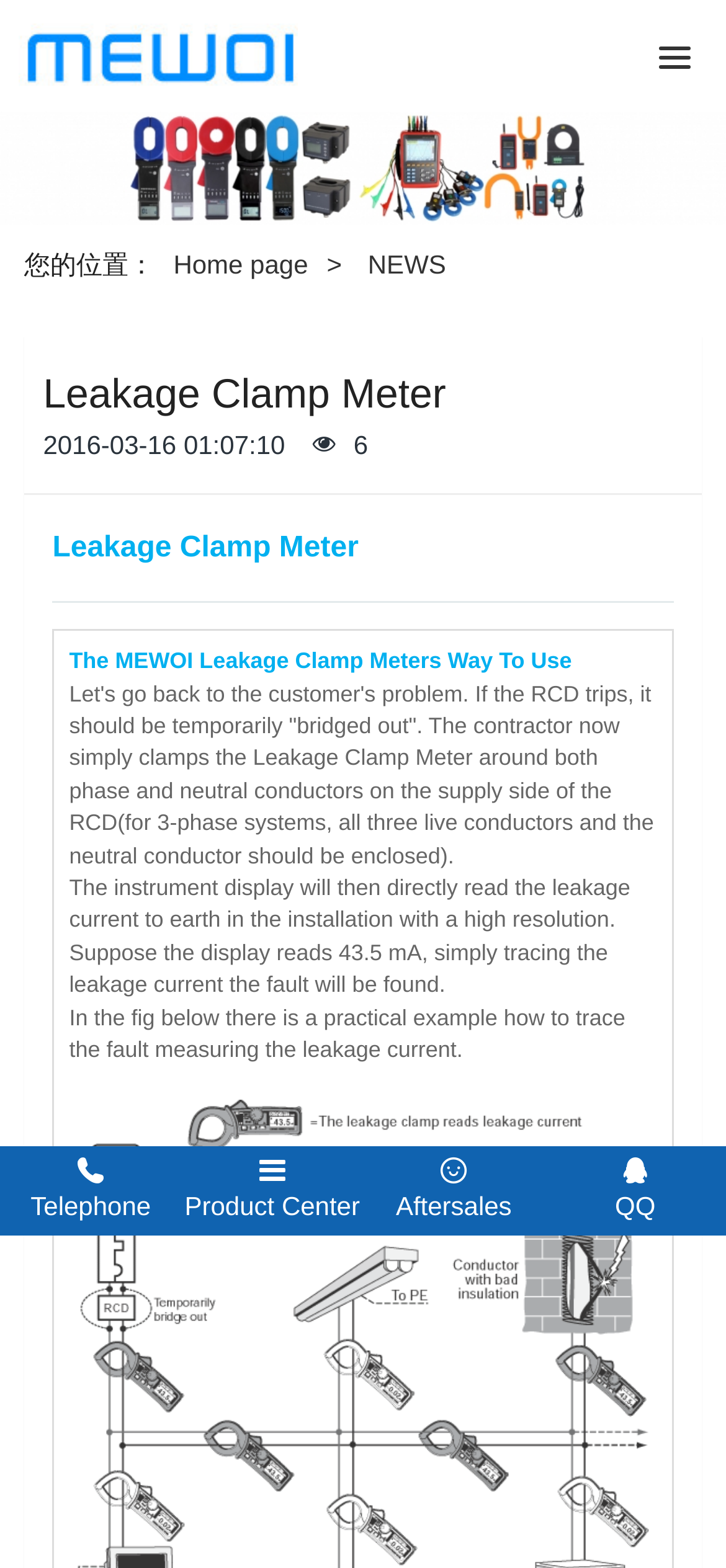Summarize the webpage with intricate details.

The webpage is about MEWOI Electricity Testing Instruments, a manufacturer that supports OEM/ODM and positions itself as a testing specialist. 

At the top left corner, there is a link to "MEWOI Electronics Co.,Ltd" accompanied by an image with the same name. On the top right corner, there is an empty button. 

Below the top section, there is a layout table that spans the entire width of the page. Within this table, there is a sub-table that also spans the entire width. 

On the left side of the page, there is a navigation section that displays the current location, "您的位置：" (Your location), followed by links to the "Home page" and "NEWS". 

The main content of the page is a section about "Leakage Clamp Meter", which is indicated by a heading. Below the heading, there is a publication date "2016-03-16 01:07:10" and a number "6". 

Further down, there is a horizontal separator that divides the page into two sections. Below the separator, there are two paragraphs of text that explain how to trace faults by measuring leakage current. 

At the bottom of the page, there are four links to different sections: "Telephone", "Product Center", "Aftersales", and "QQ", each represented by an icon.